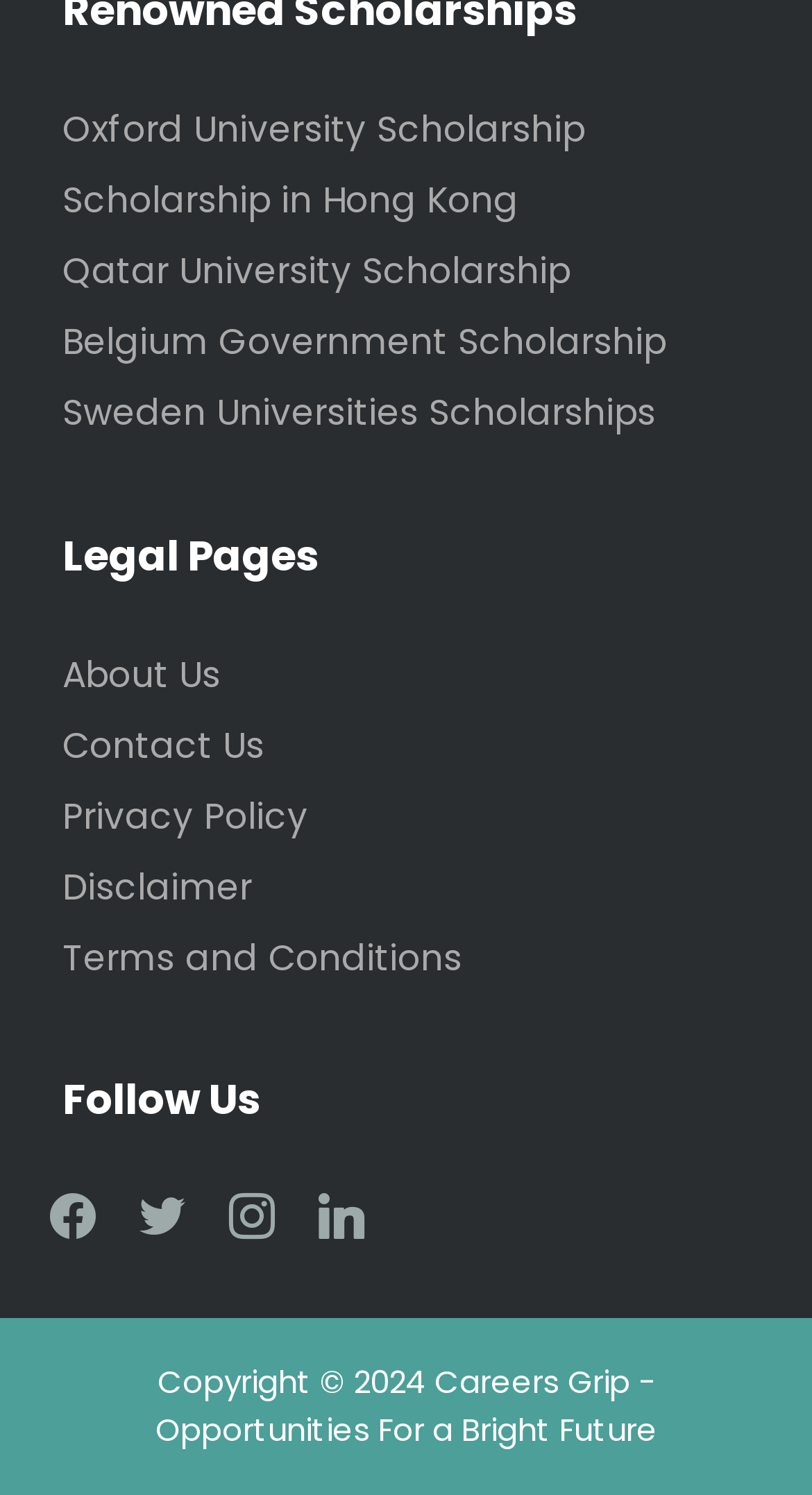Kindly determine the bounding box coordinates for the clickable area to achieve the given instruction: "Check Terms and Conditions".

[0.077, 0.624, 0.569, 0.657]